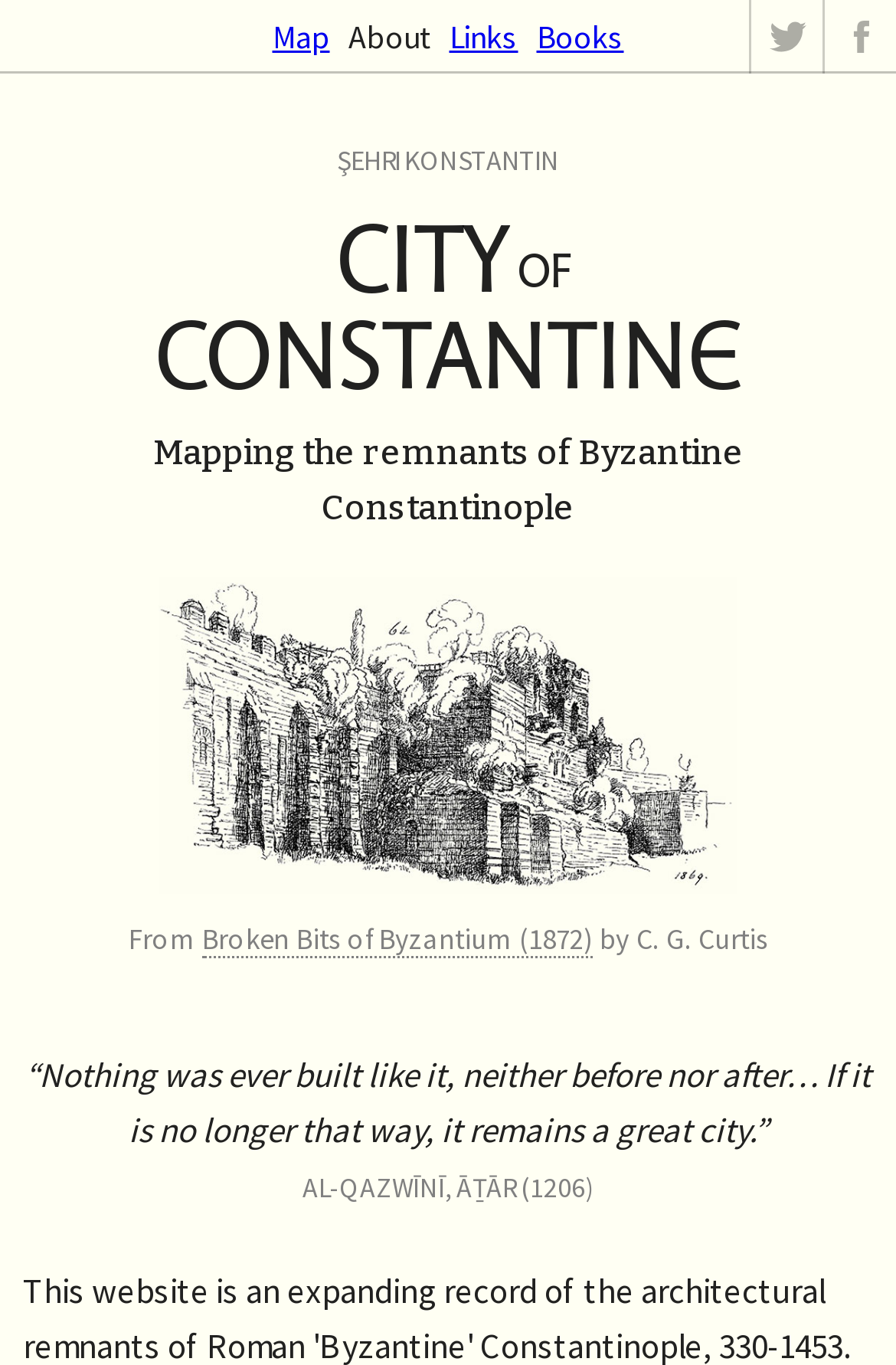Locate the bounding box of the user interface element based on this description: "Pin it".

None